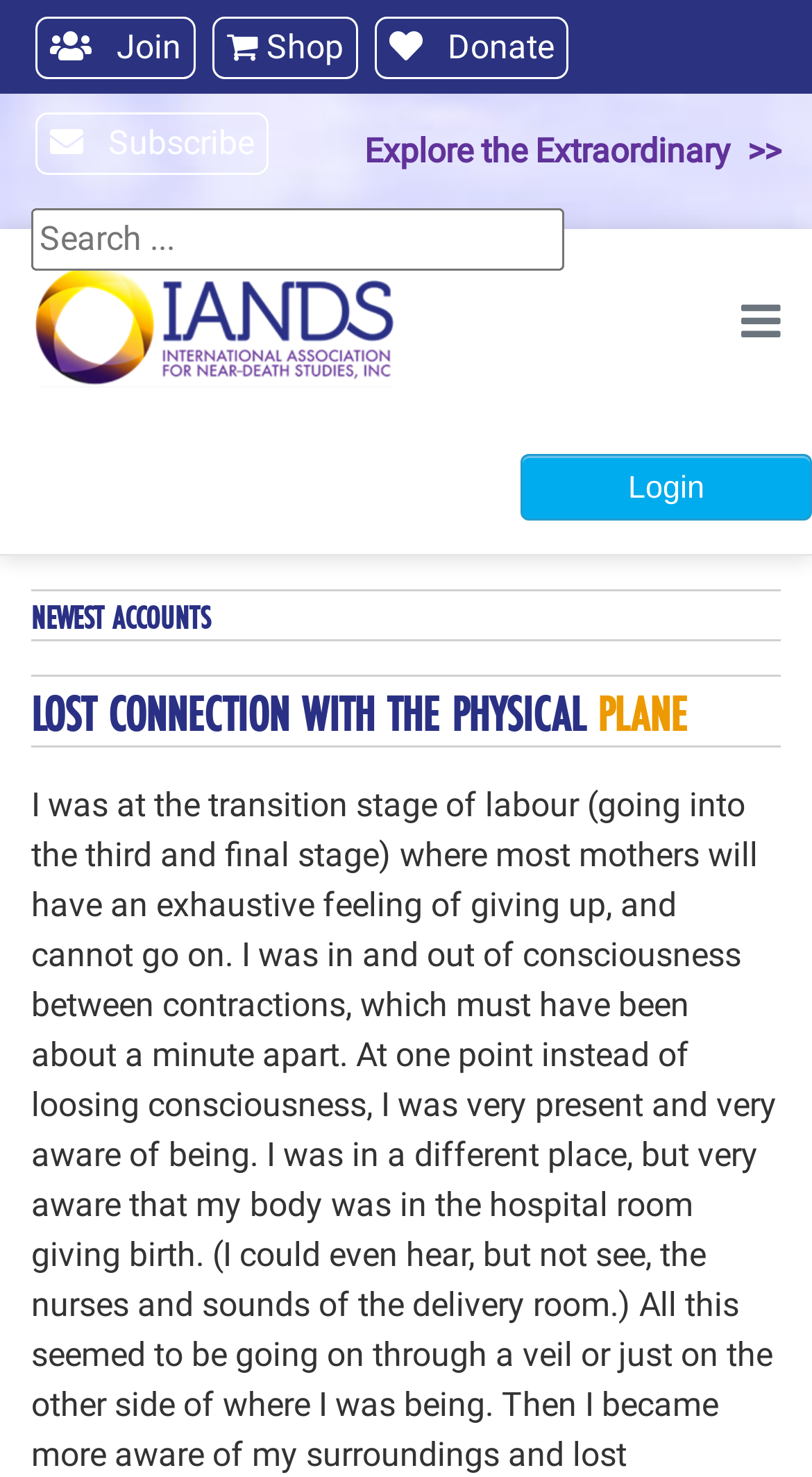Provide the bounding box for the UI element matching this description: "Join".

[0.044, 0.011, 0.241, 0.054]